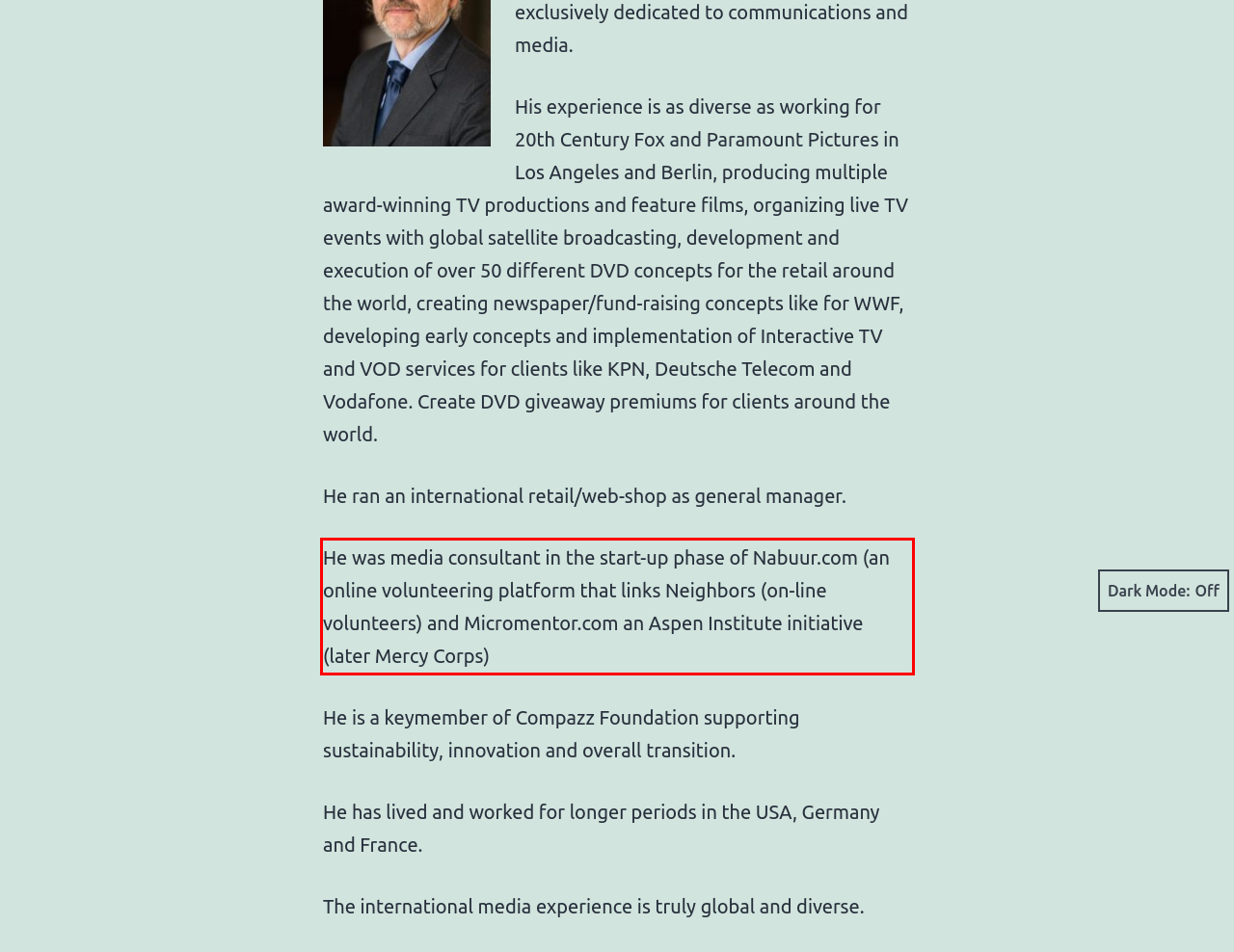Using the provided screenshot of a webpage, recognize and generate the text found within the red rectangle bounding box.

He was media consultant in the start-up phase of Nabuur.com (an online volunteering platform that links Neighbors (on-line volunteers) and Micromentor.com an Aspen Institute initiative (later Mercy Corps)